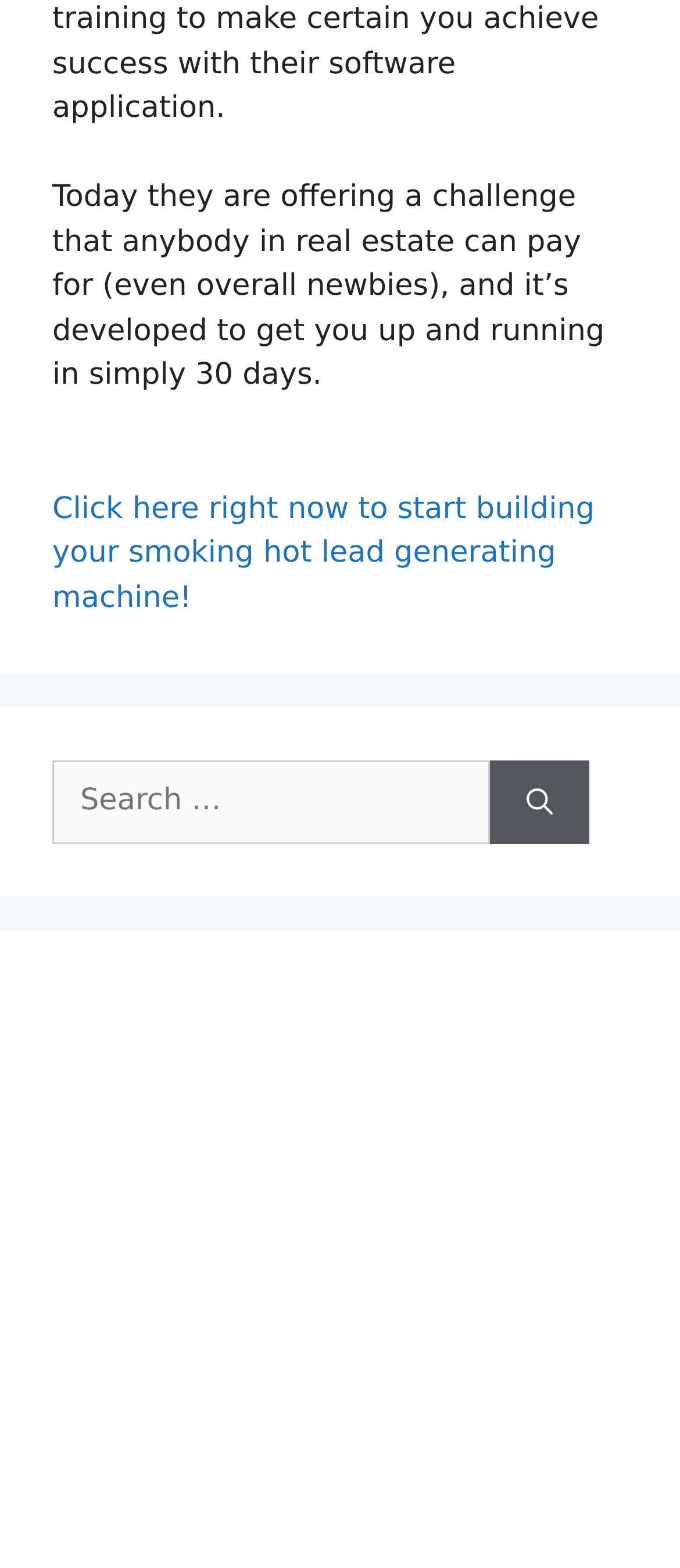Using a single word or phrase, answer the following question: 
What is the purpose of the searchbox?

Search for something